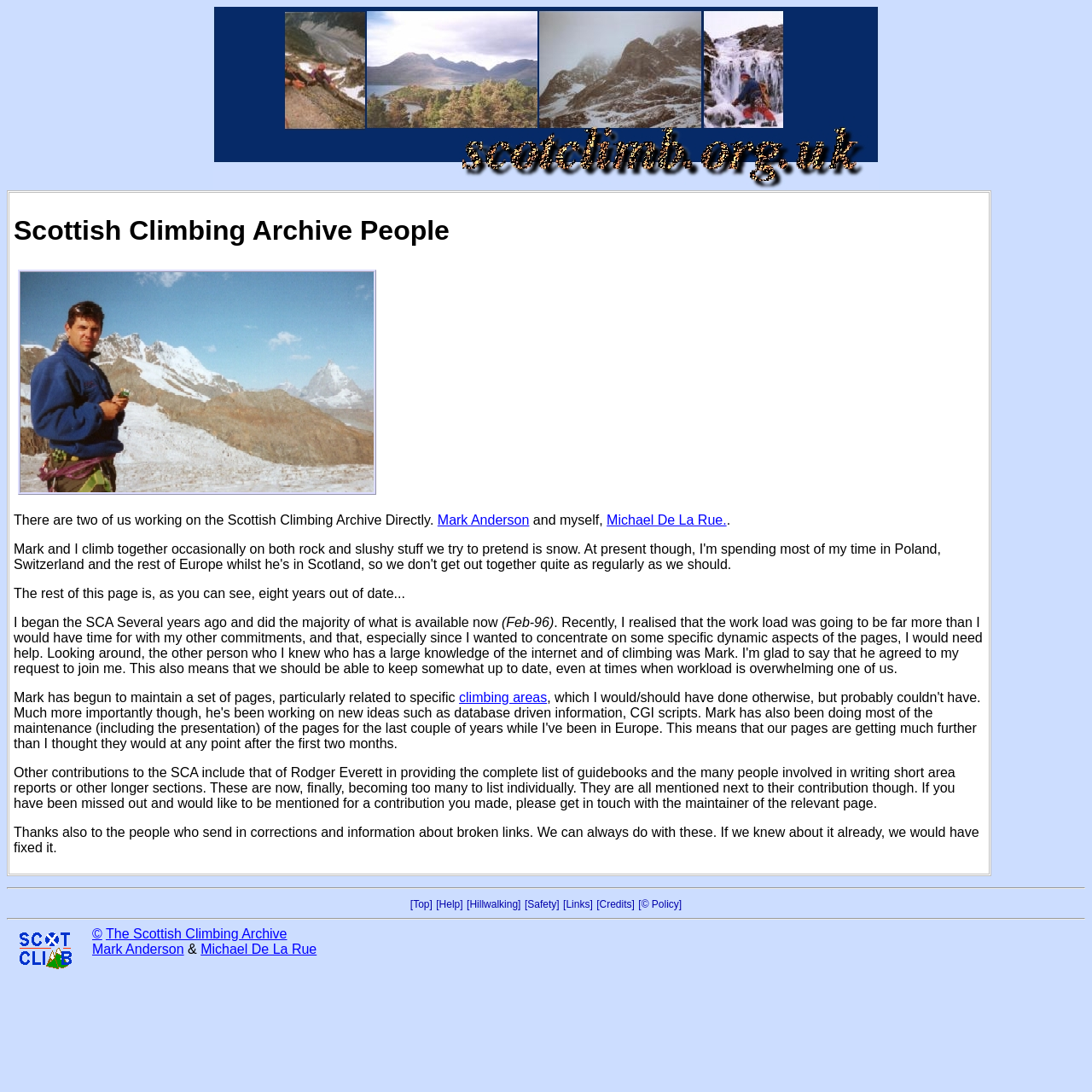Identify and provide the bounding box for the element described by: "Michael De La Rue.".

[0.556, 0.469, 0.665, 0.483]